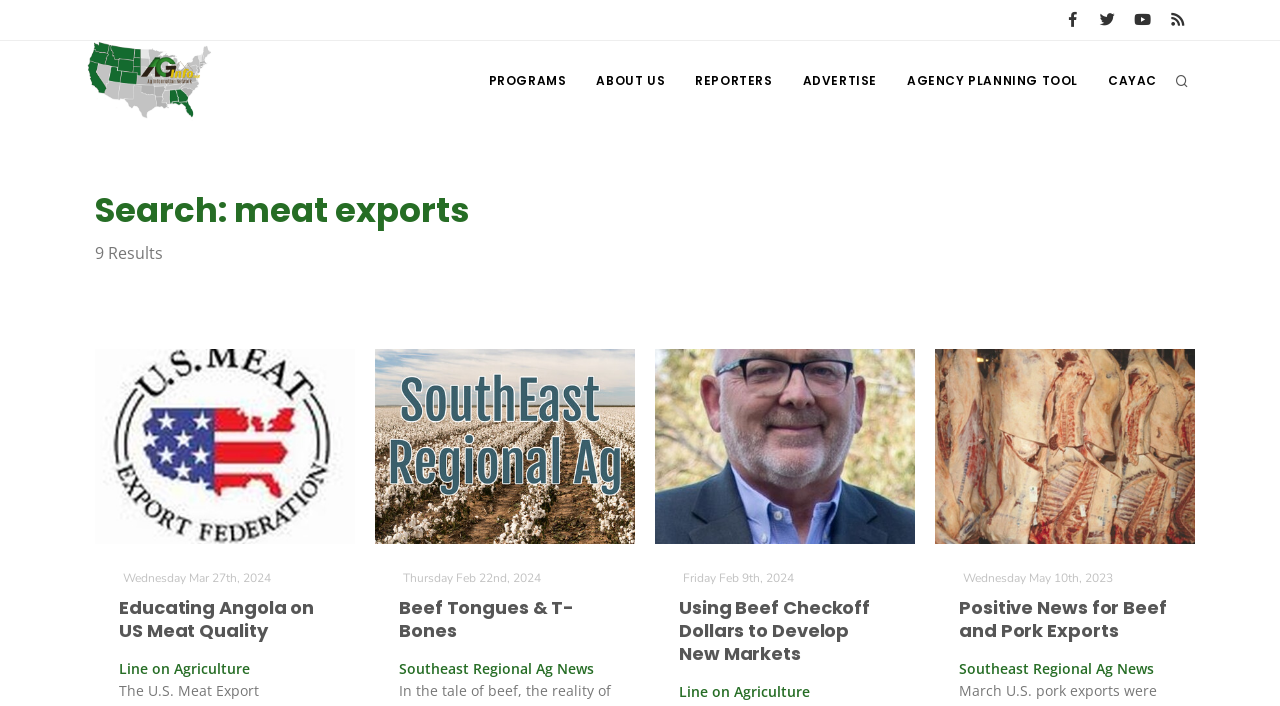Please identify the coordinates of the bounding box that should be clicked to fulfill this instruction: "Check Beef Tongues & T-Bones".

[0.293, 0.617, 0.496, 0.644]